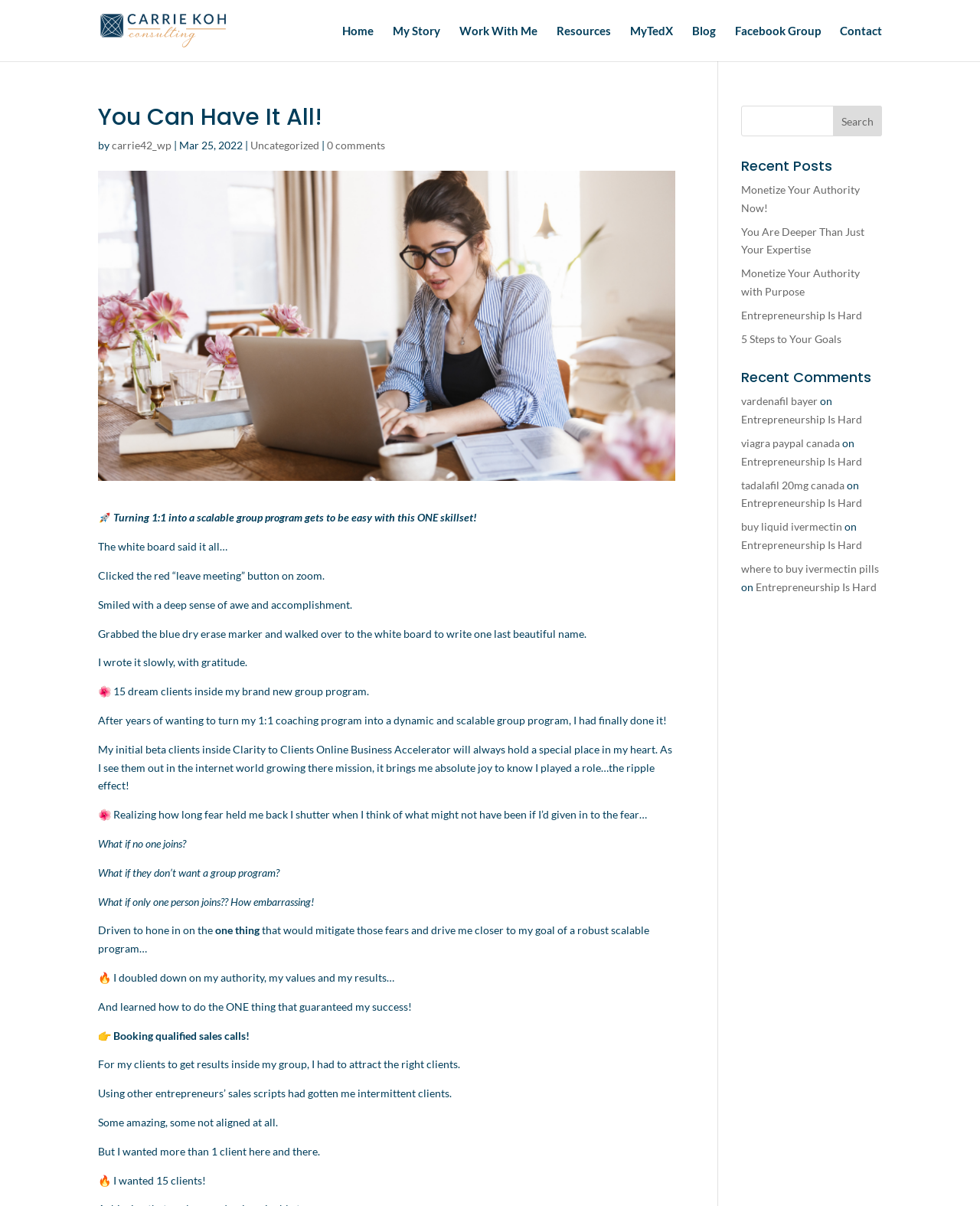What is the title of the blog post?
We need a detailed and exhaustive answer to the question. Please elaborate.

The title of the blog post is 'You Can Have It All!' which is located below the header section of the webpage.